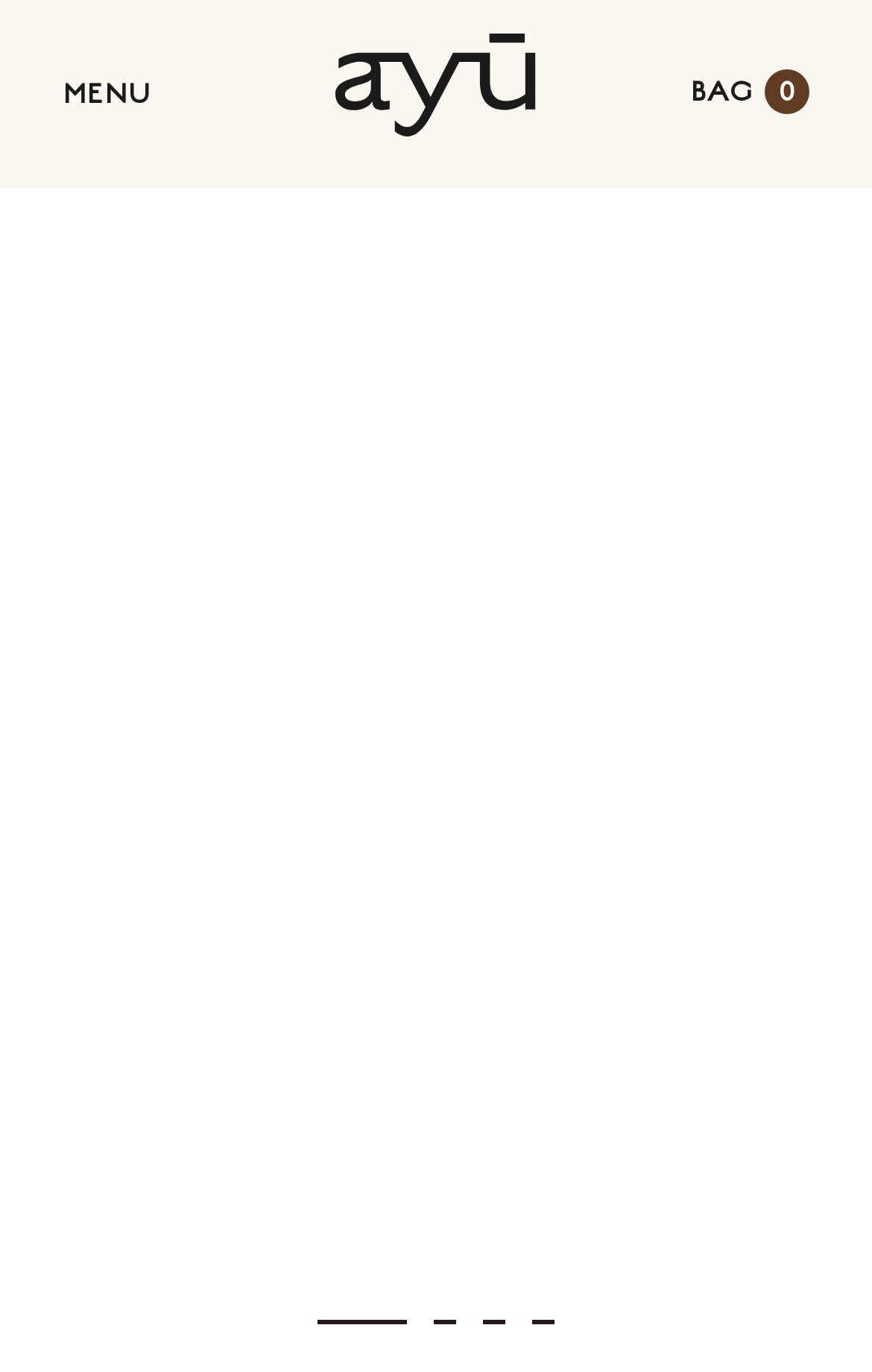Please find the bounding box for the UI element described by: "Bag 0".

[0.791, 0.051, 0.928, 0.086]